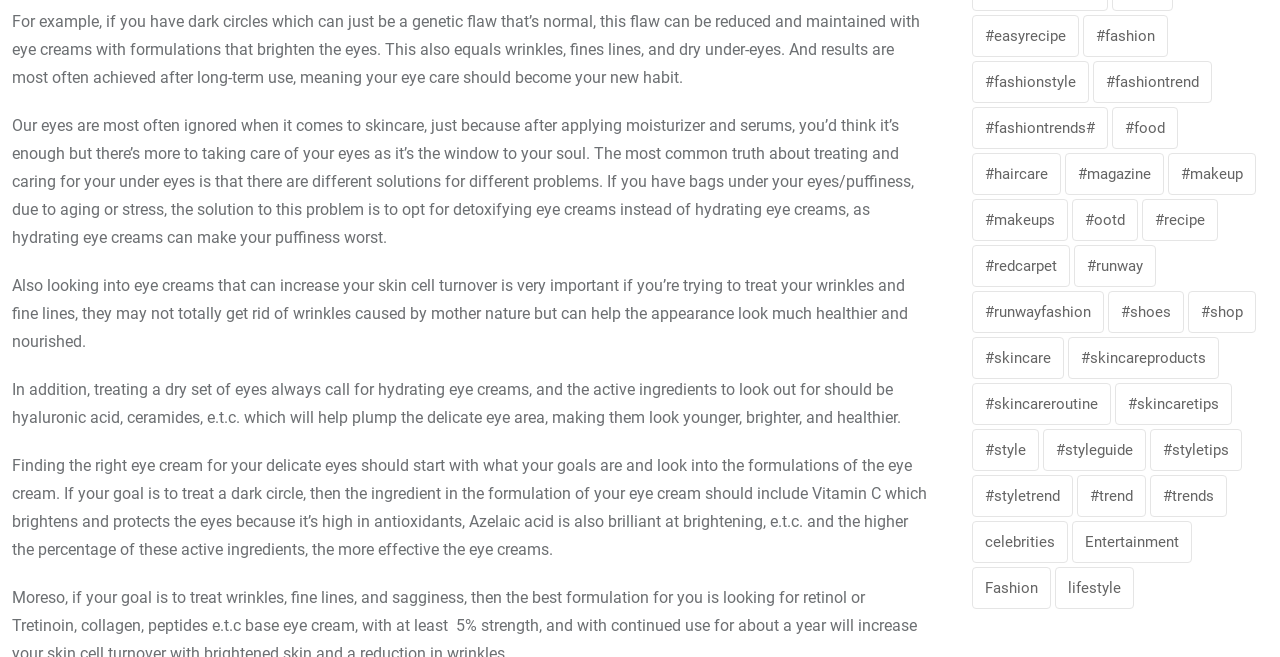Indicate the bounding box coordinates of the element that must be clicked to execute the instruction: "Explore fashion trends". The coordinates should be given as four float numbers between 0 and 1, i.e., [left, top, right, bottom].

[0.854, 0.092, 0.947, 0.156]